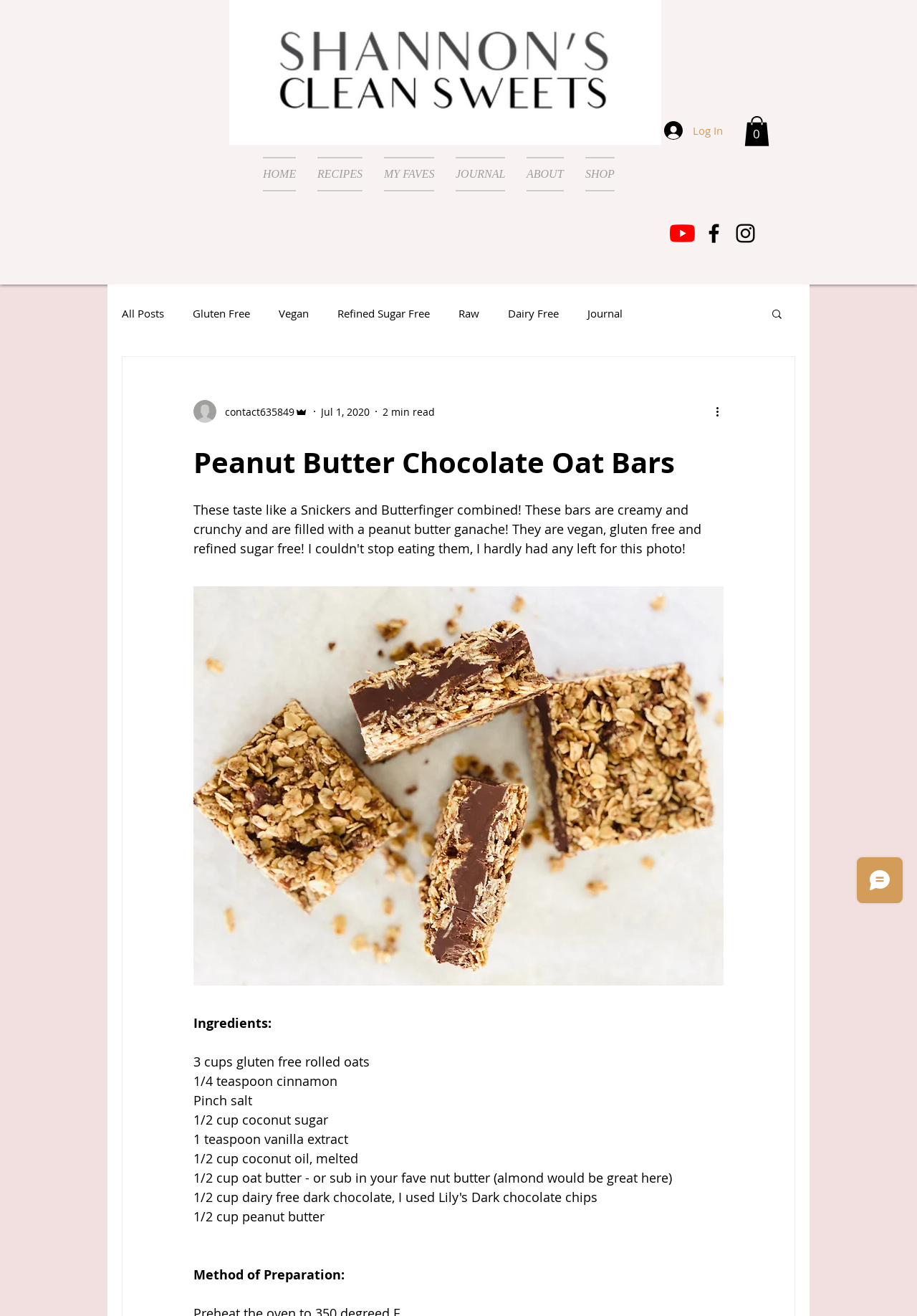Can you find and provide the title of the webpage?

Peanut Butter Chocolate Oat Bars